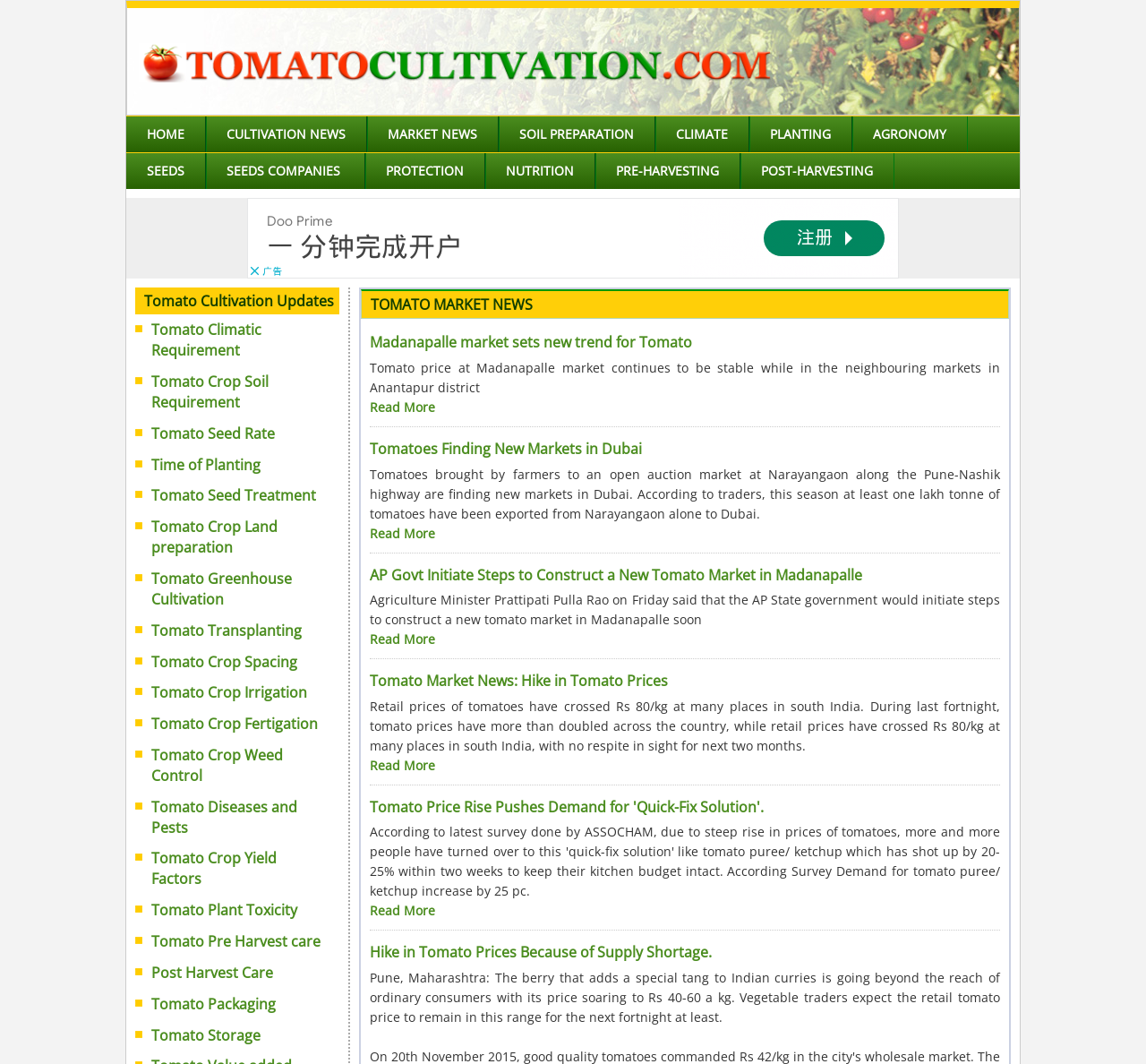Please identify the bounding box coordinates of the element's region that should be clicked to execute the following instruction: "Read more about Tomatoes Finding New Markets in Dubai". The bounding box coordinates must be four float numbers between 0 and 1, i.e., [left, top, right, bottom].

[0.322, 0.375, 0.379, 0.391]